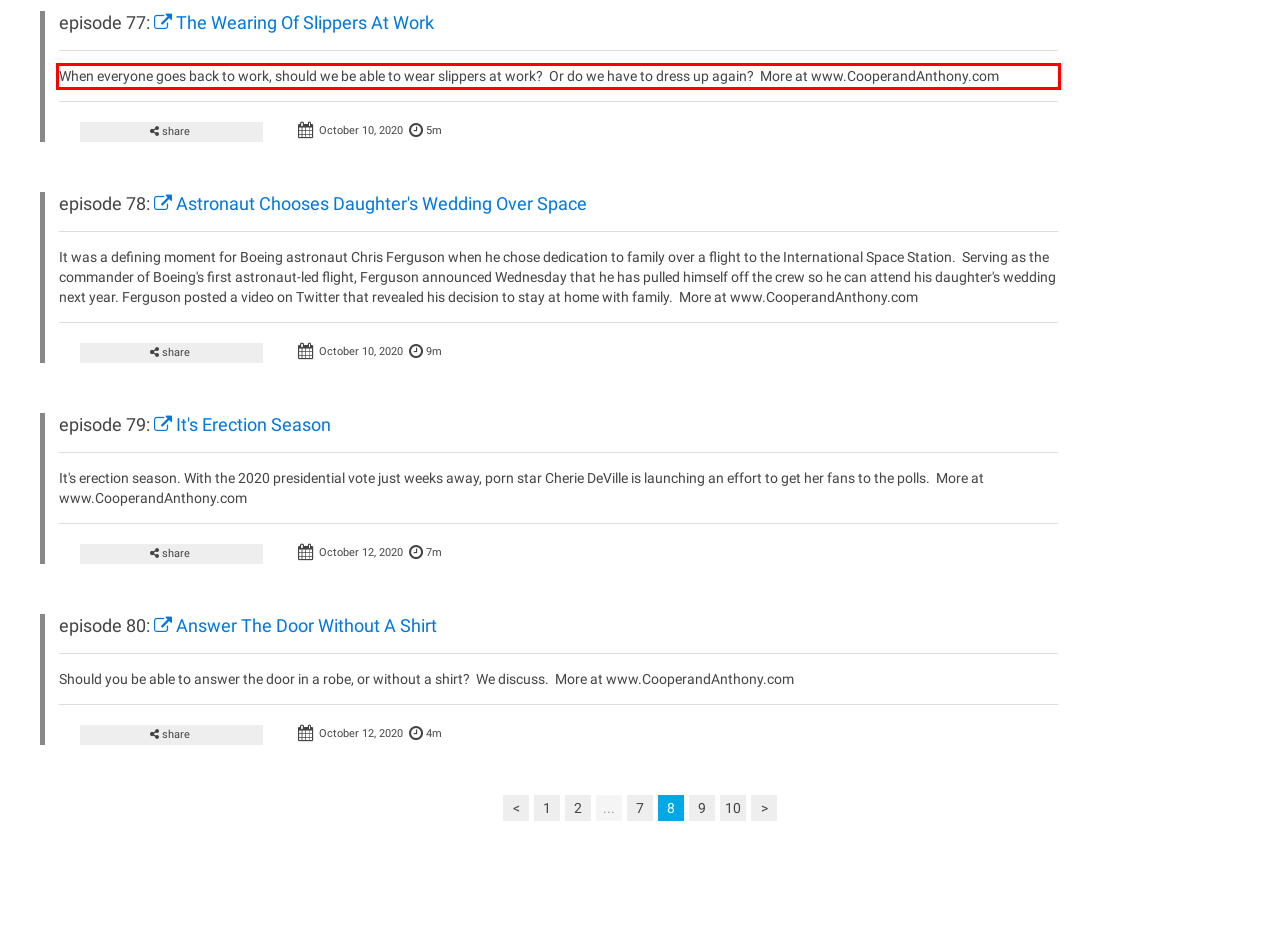Identify and transcribe the text content enclosed by the red bounding box in the given screenshot.

When everyone goes back to work, should we be able to wear slippers at work? Or do we have to dress up again? More at www.CooperandAnthony.com